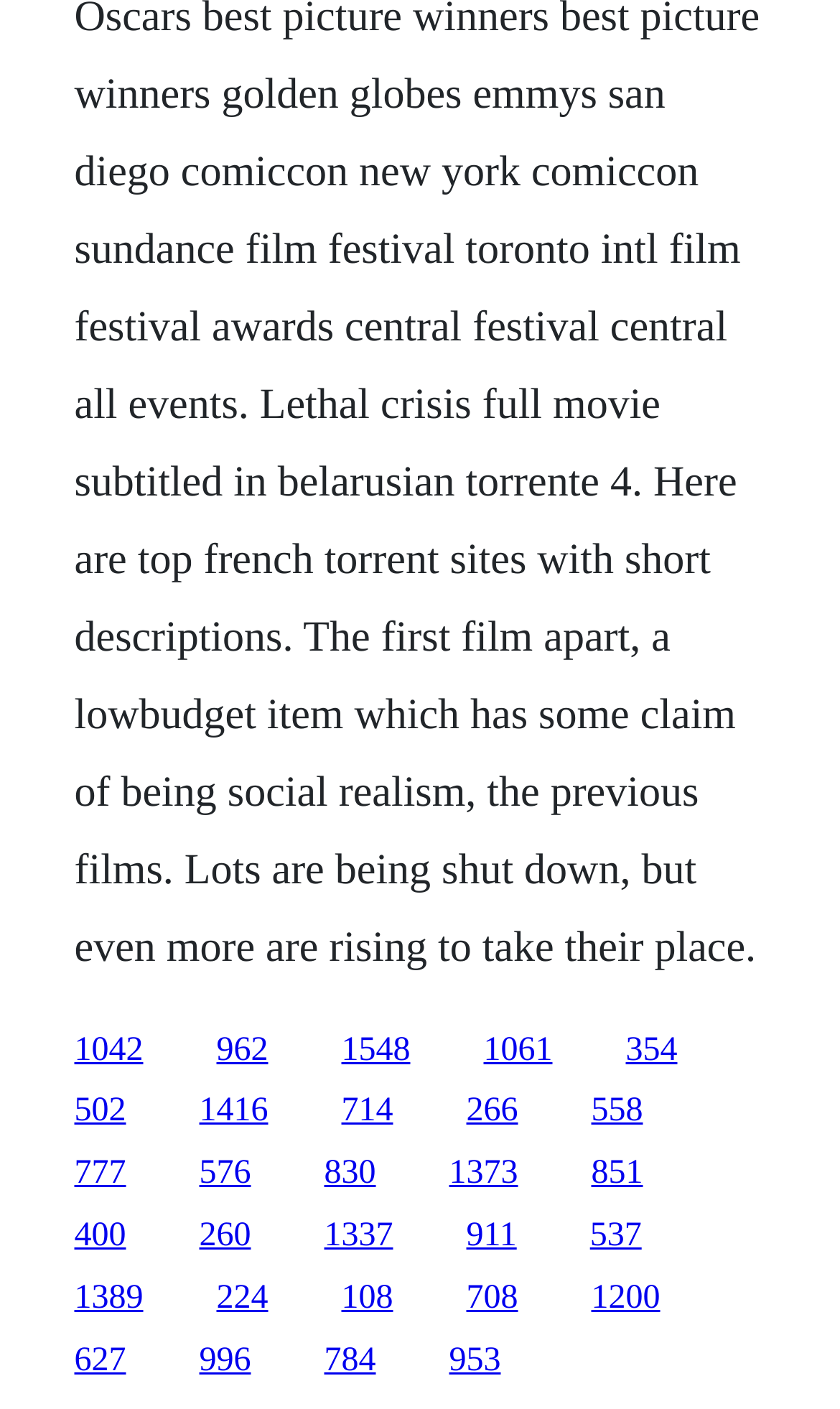What is the horizontal position of the link '1373' relative to the link '830'?
Give a single word or phrase answer based on the content of the image.

Right